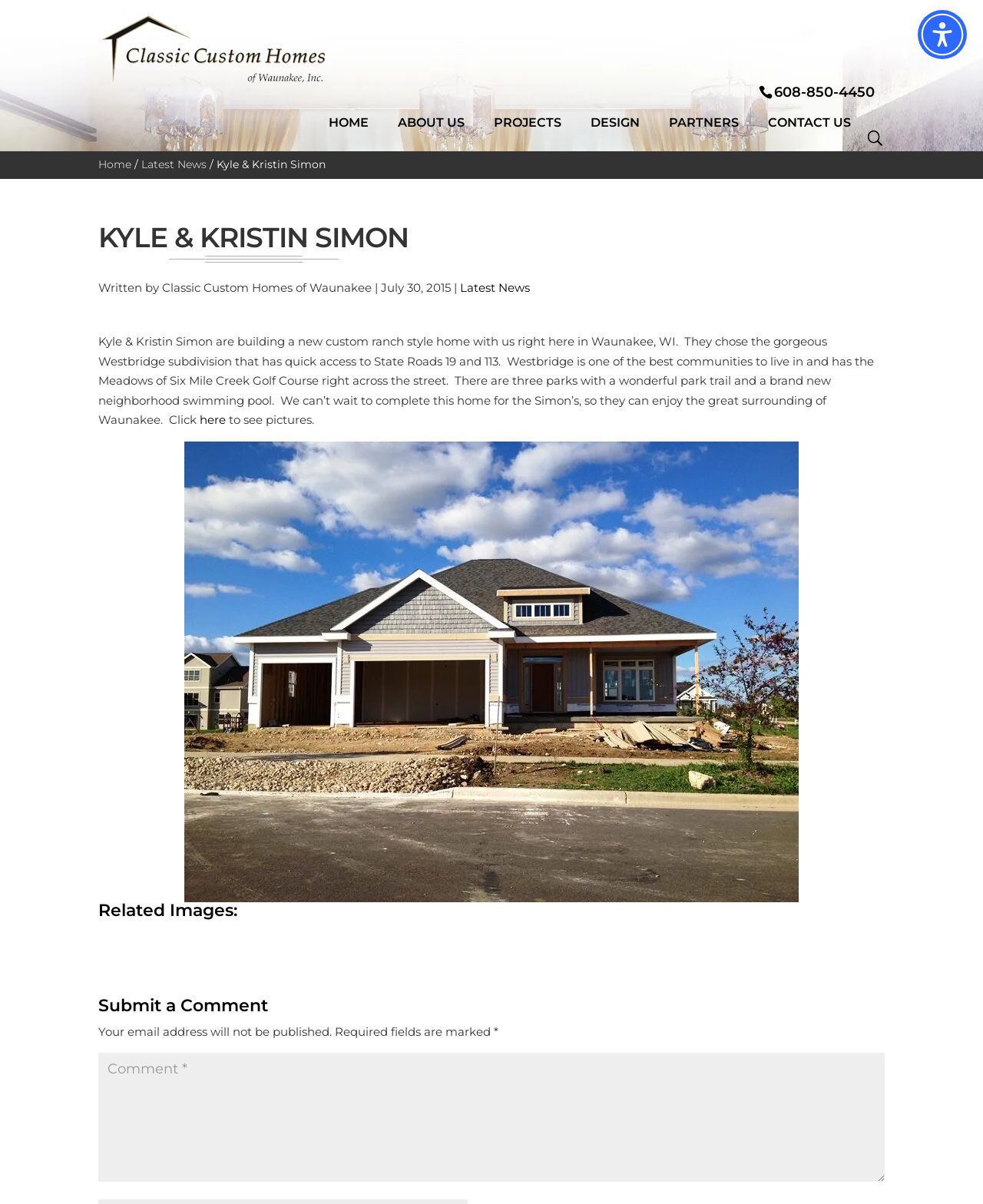What is the name of the couple building a custom ranch style home?
Look at the screenshot and respond with one word or a short phrase.

Kyle & Kristin Simon